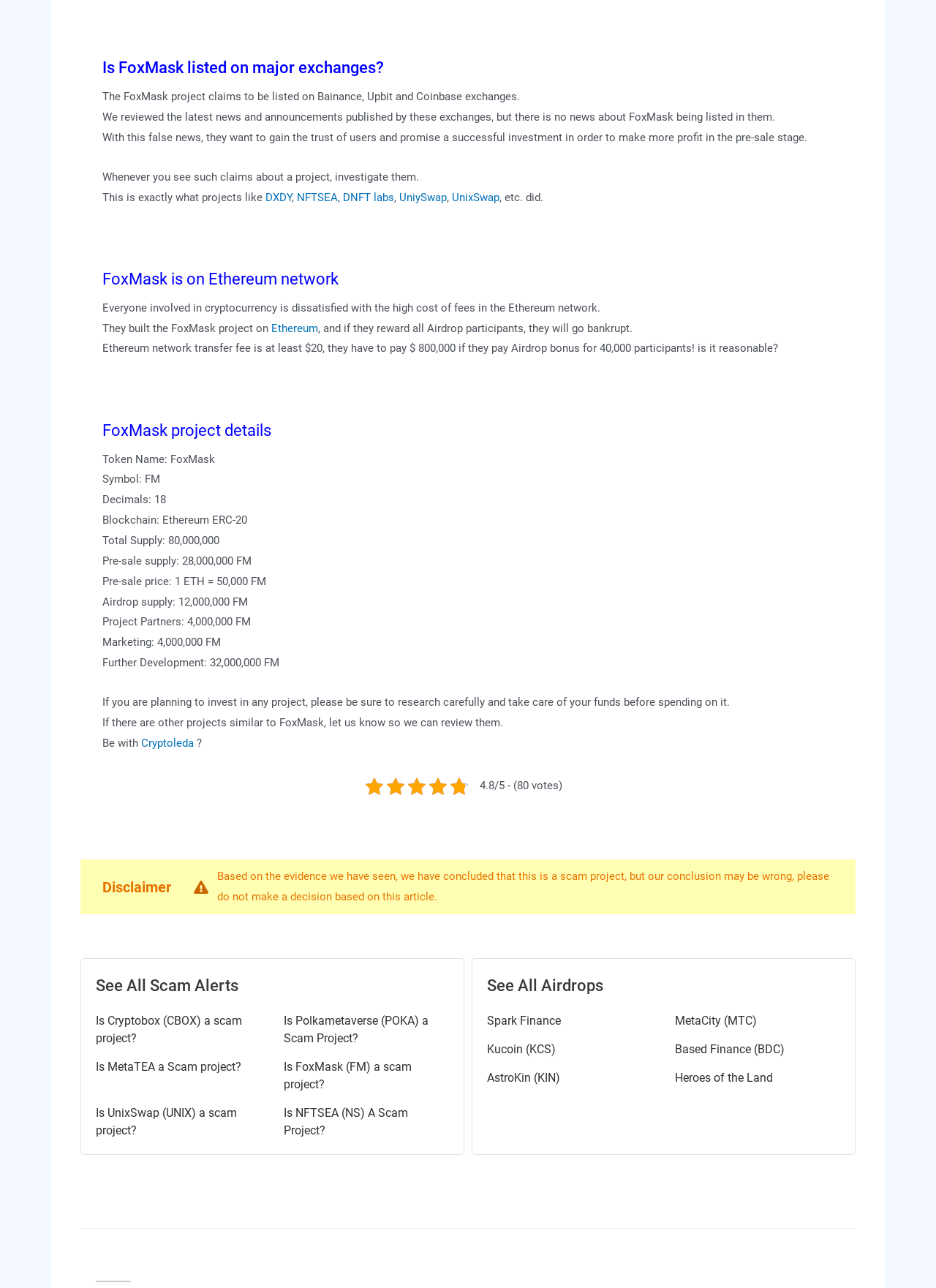Answer the question using only a single word or phrase: 
What is the token name of FoxMask project?

FoxMask